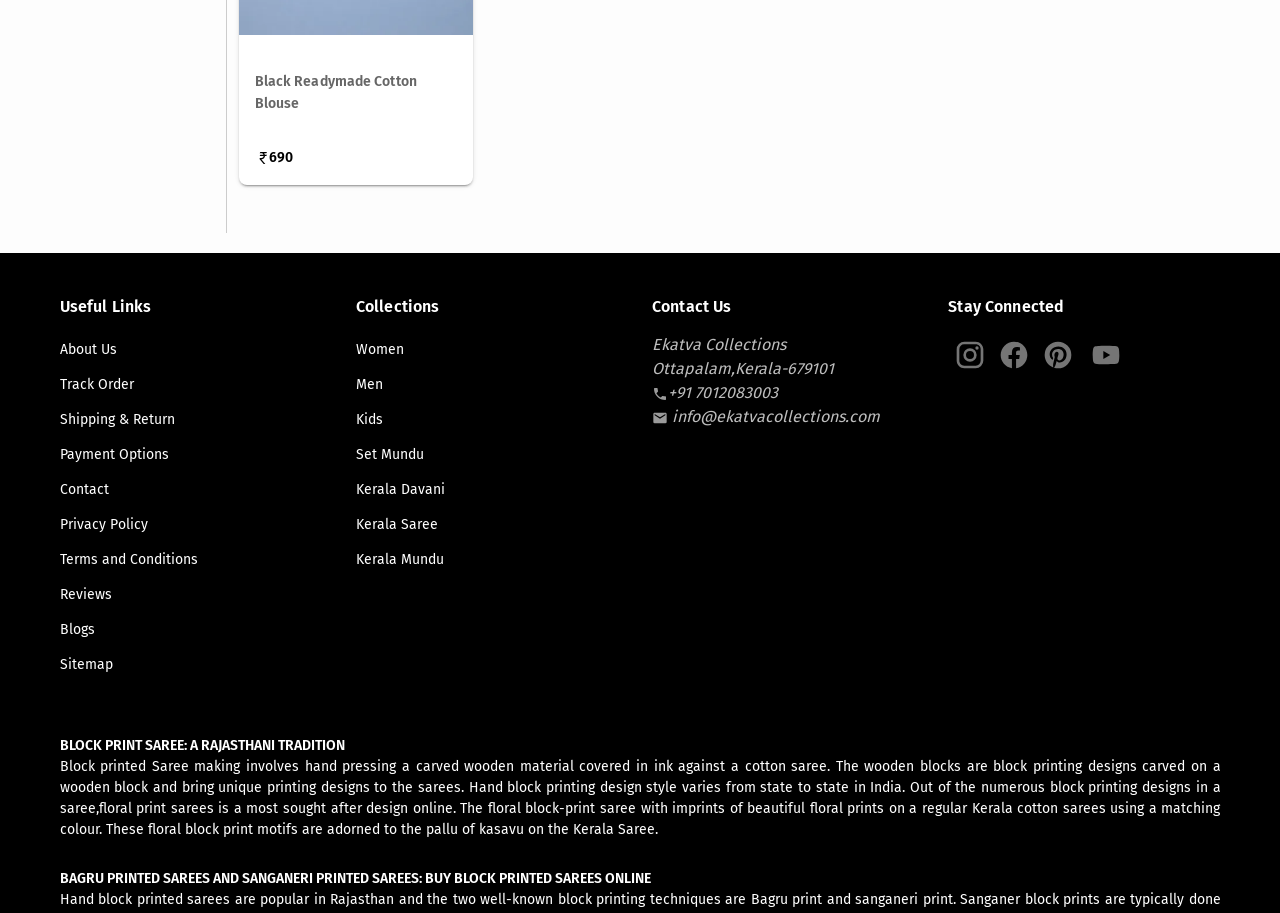Locate the UI element described by Privacy Policy and provide its bounding box coordinates. Use the format (top-left x, top-left y, bottom-right x, bottom-right y) with all values as floating point numbers between 0 and 1.

[0.046, 0.556, 0.259, 0.595]